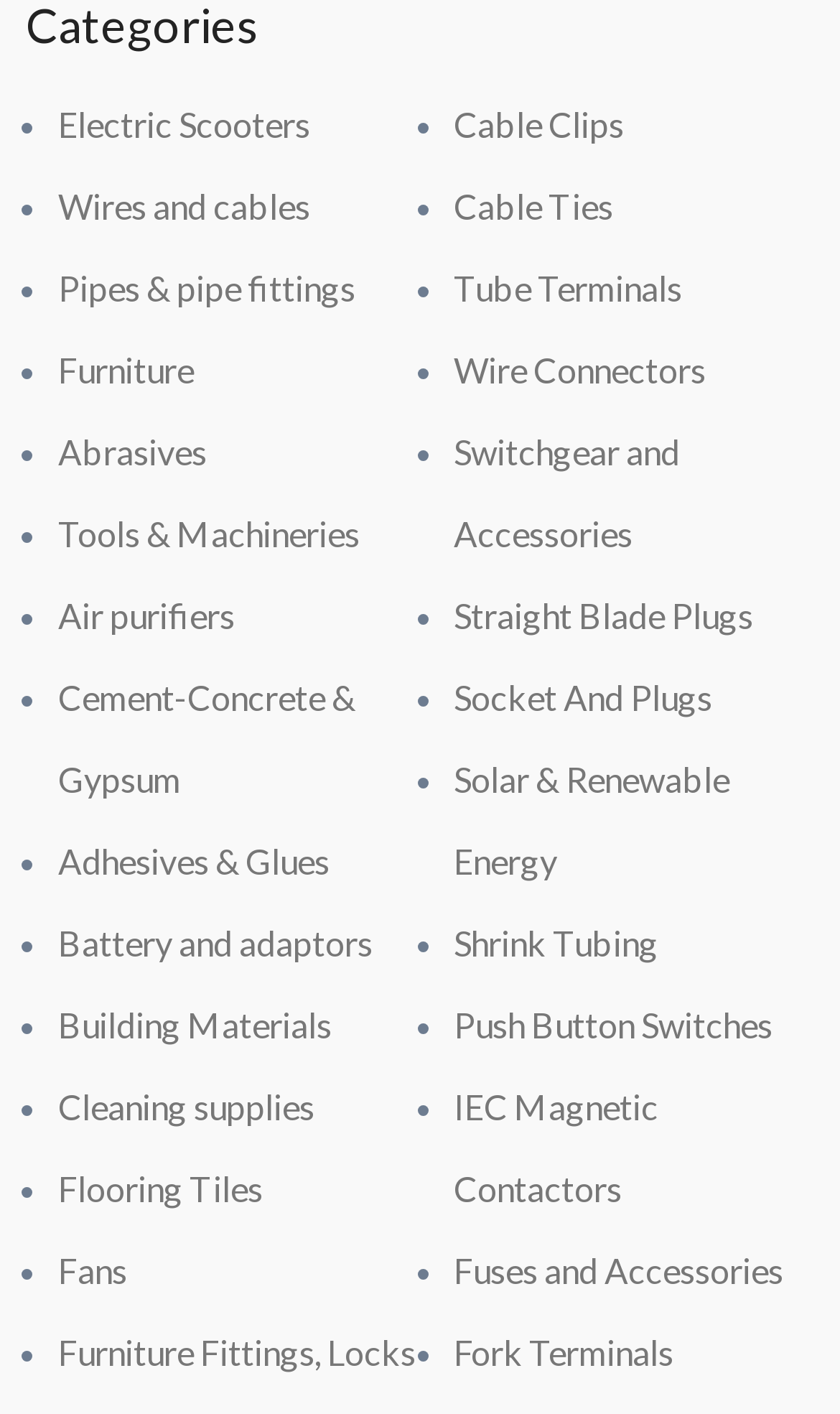Determine the bounding box coordinates of the clickable element to complete this instruction: "Share on Facebook". Provide the coordinates in the format of four float numbers between 0 and 1, [left, top, right, bottom].

None